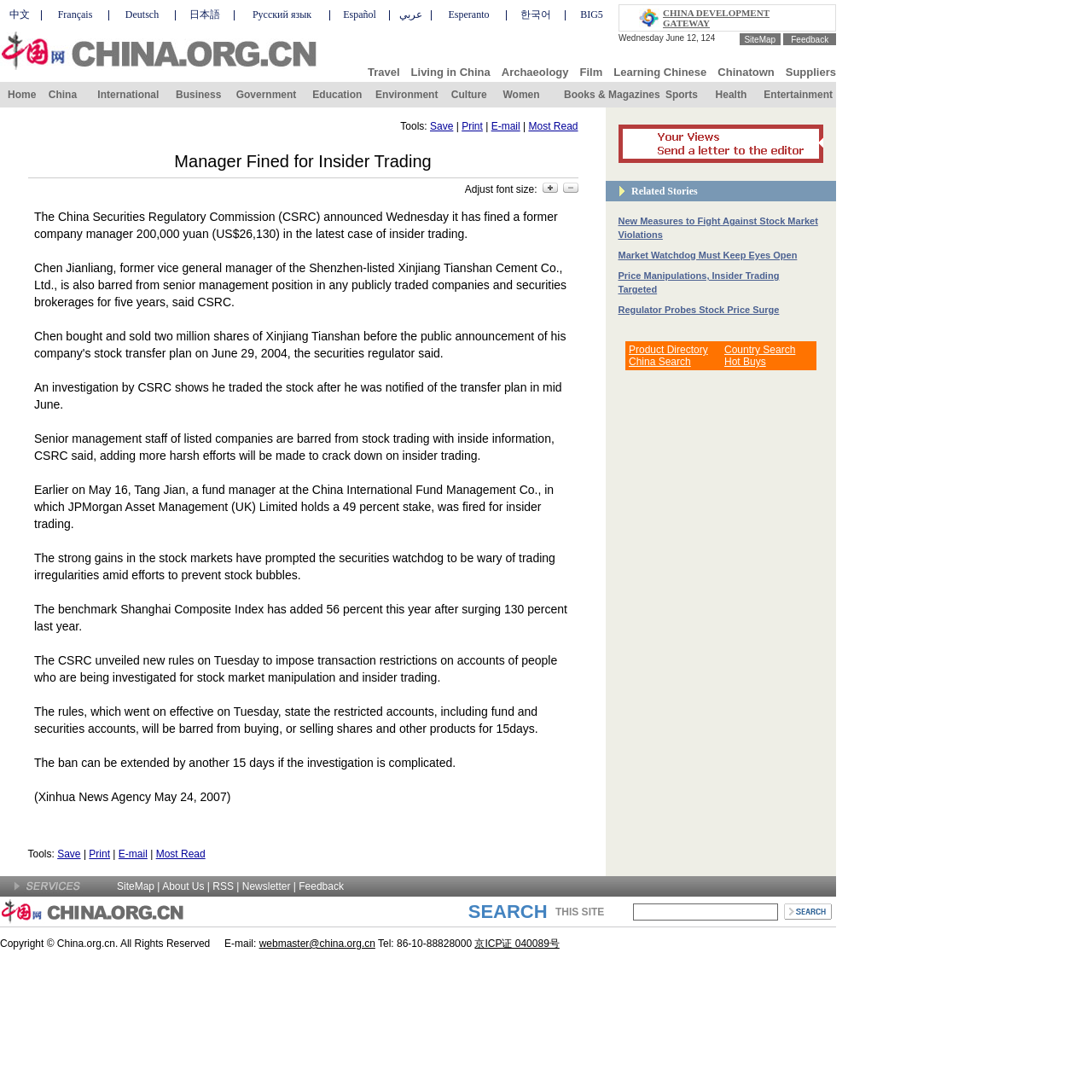What are the categories listed on this website? Observe the screenshot and provide a one-word or short phrase answer.

SiteMap, Feedback, Travel, etc.